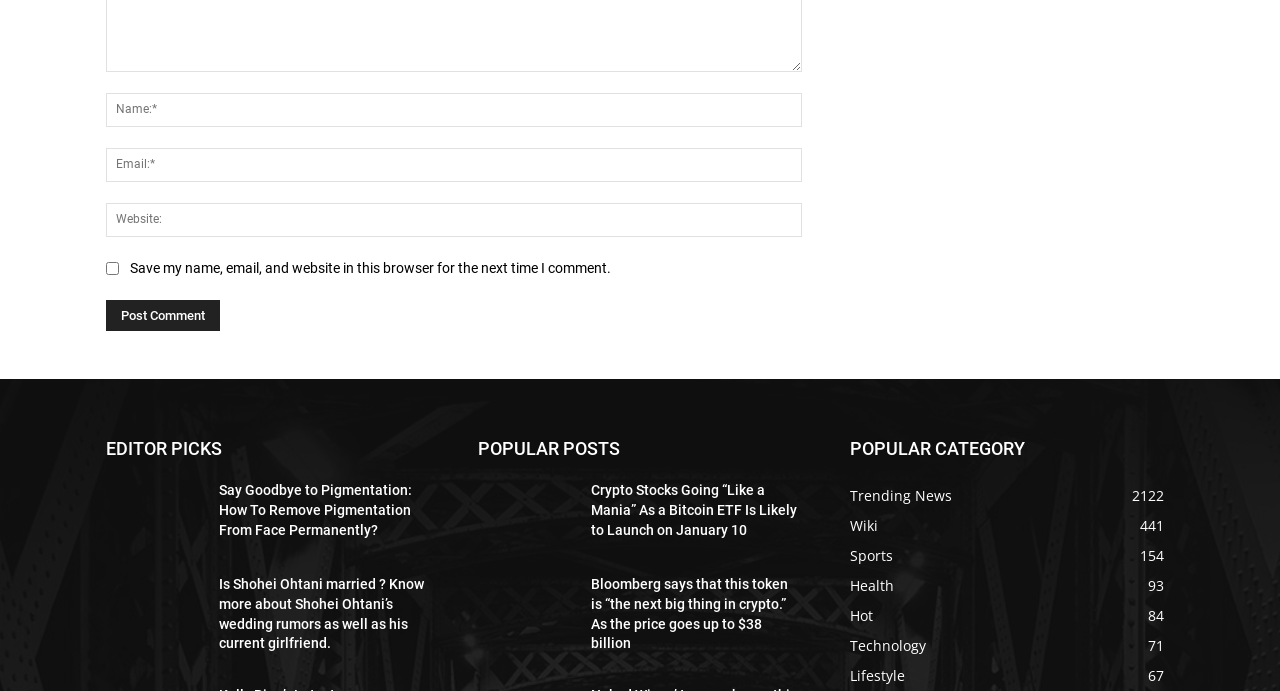How many articles are listed under 'EDITOR PICKS'?
Please answer the question with as much detail and depth as you can.

I counted the number of link elements under the 'EDITOR PICKS' heading, which are 'Say Goodbye to Pigmentation: How To Remove Pigmentation From Face Permanently?' and 'Is Shohei Ohtani married? Know more about Shohei Ohtani’s wedding rumors as well as his current girlfriend.', so there are 2 articles listed under 'EDITOR PICKS'.